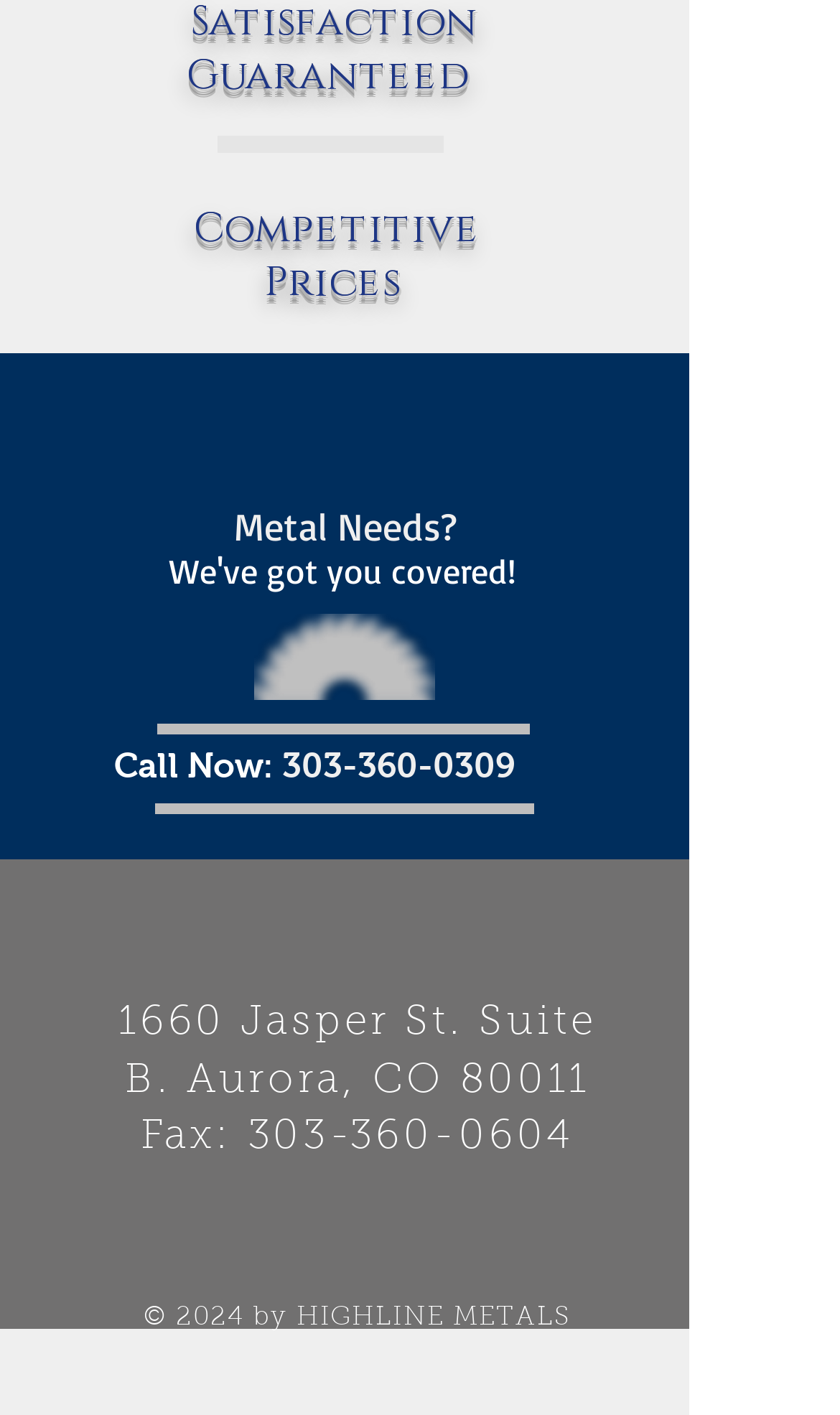Using a single word or phrase, answer the following question: 
What is shown in the image?

Metal roof flashing